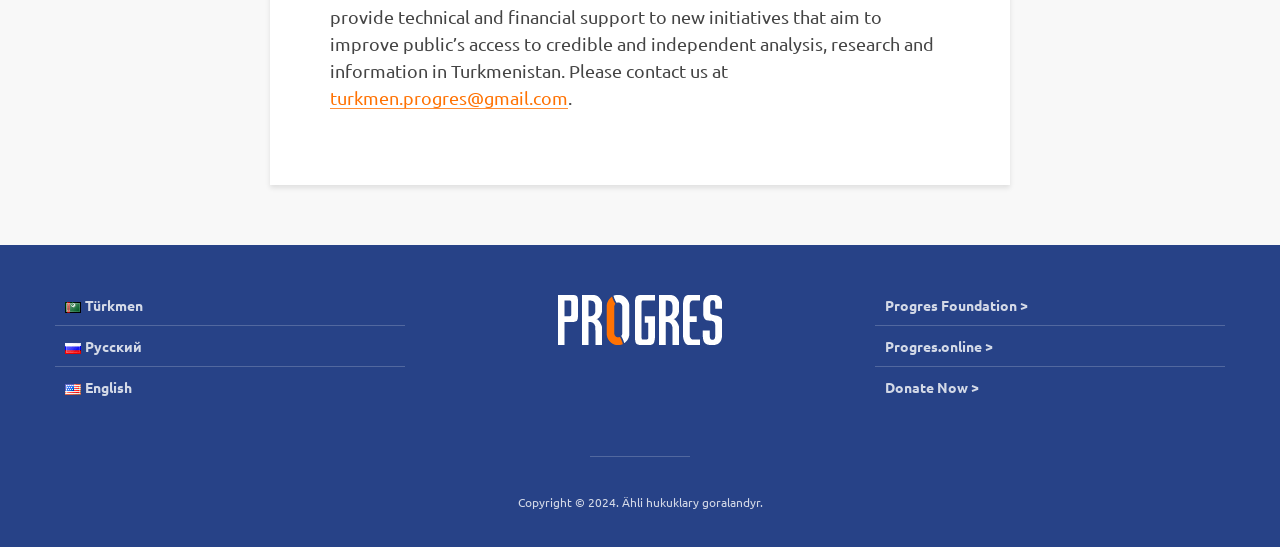Please specify the bounding box coordinates in the format (top-left x, top-left y, bottom-right x, bottom-right y), with all values as floating point numbers between 0 and 1. Identify the bounding box of the UI element described by: Donate Now >

[0.684, 0.671, 0.957, 0.744]